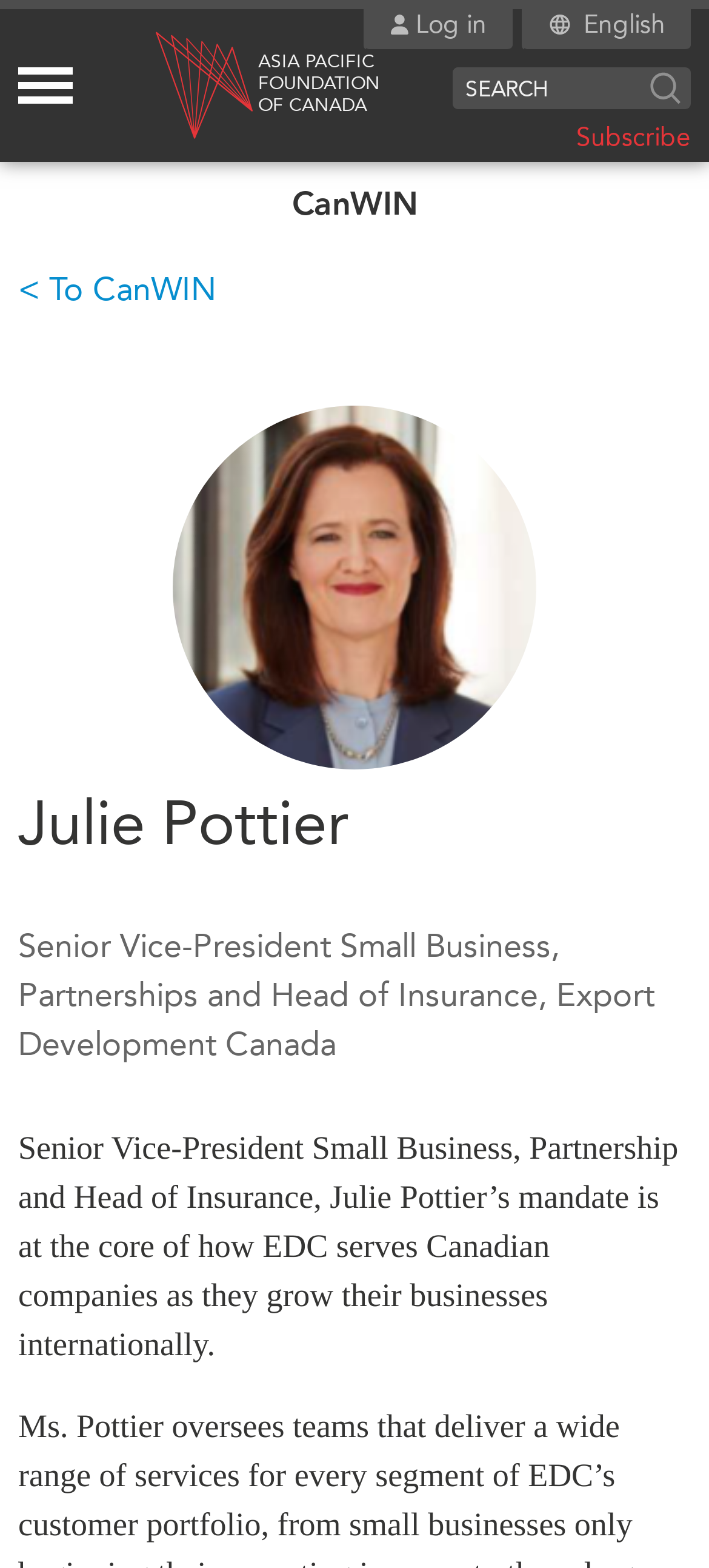Please locate the bounding box coordinates of the element that should be clicked to complete the given instruction: "Read about Julie Pottier".

[0.026, 0.498, 0.974, 0.554]